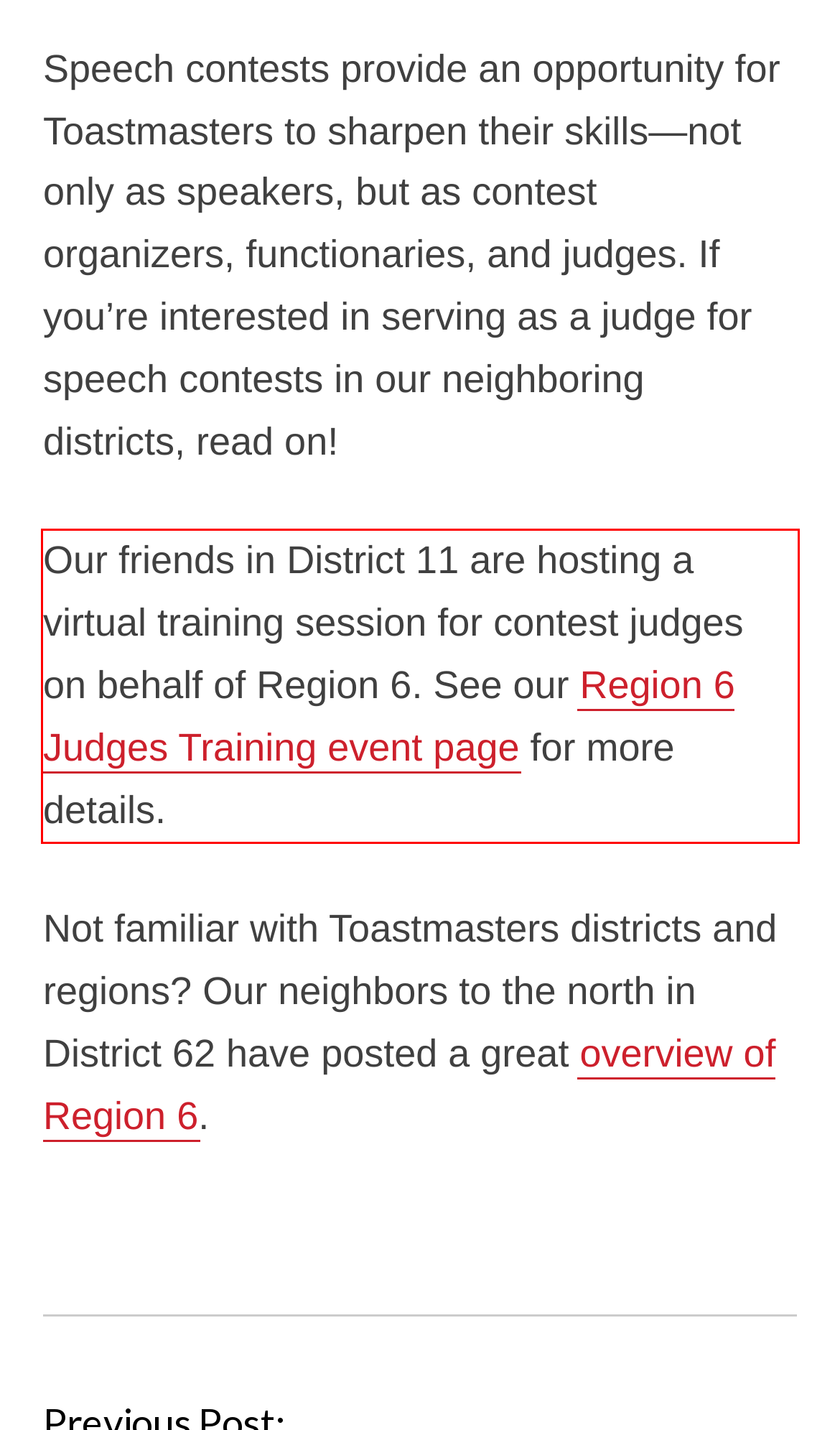You have a screenshot of a webpage, and there is a red bounding box around a UI element. Utilize OCR to extract the text within this red bounding box.

Our friends in District 11 are hosting a virtual training session for contest judges on behalf of Region 6. See our Region 6 Judges Training event page for more details.